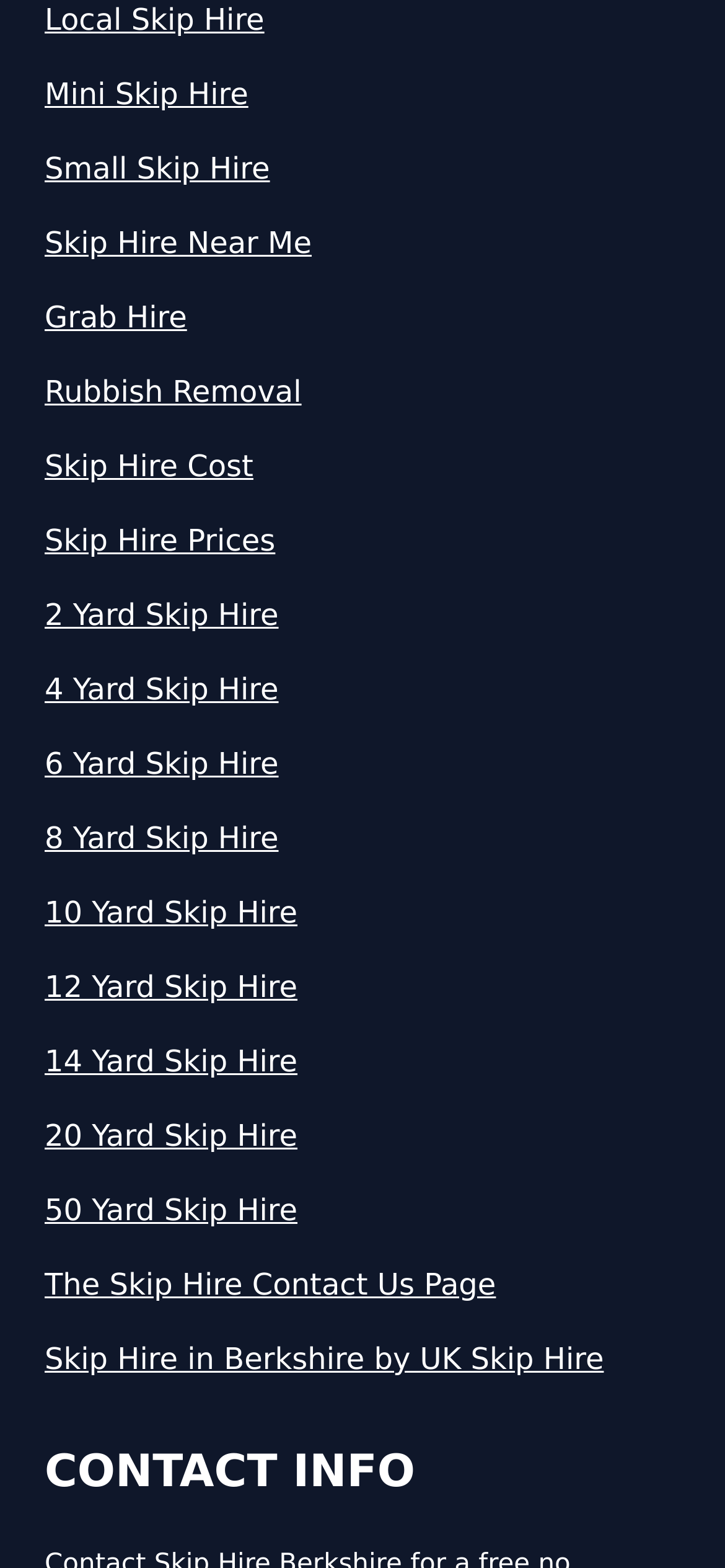Find the bounding box coordinates of the area that needs to be clicked in order to achieve the following instruction: "Click on Mini Skip Hire". The coordinates should be specified as four float numbers between 0 and 1, i.e., [left, top, right, bottom].

[0.062, 0.046, 0.938, 0.075]